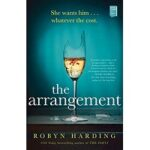Answer briefly with one word or phrase:
What is the color of the background?

Blue